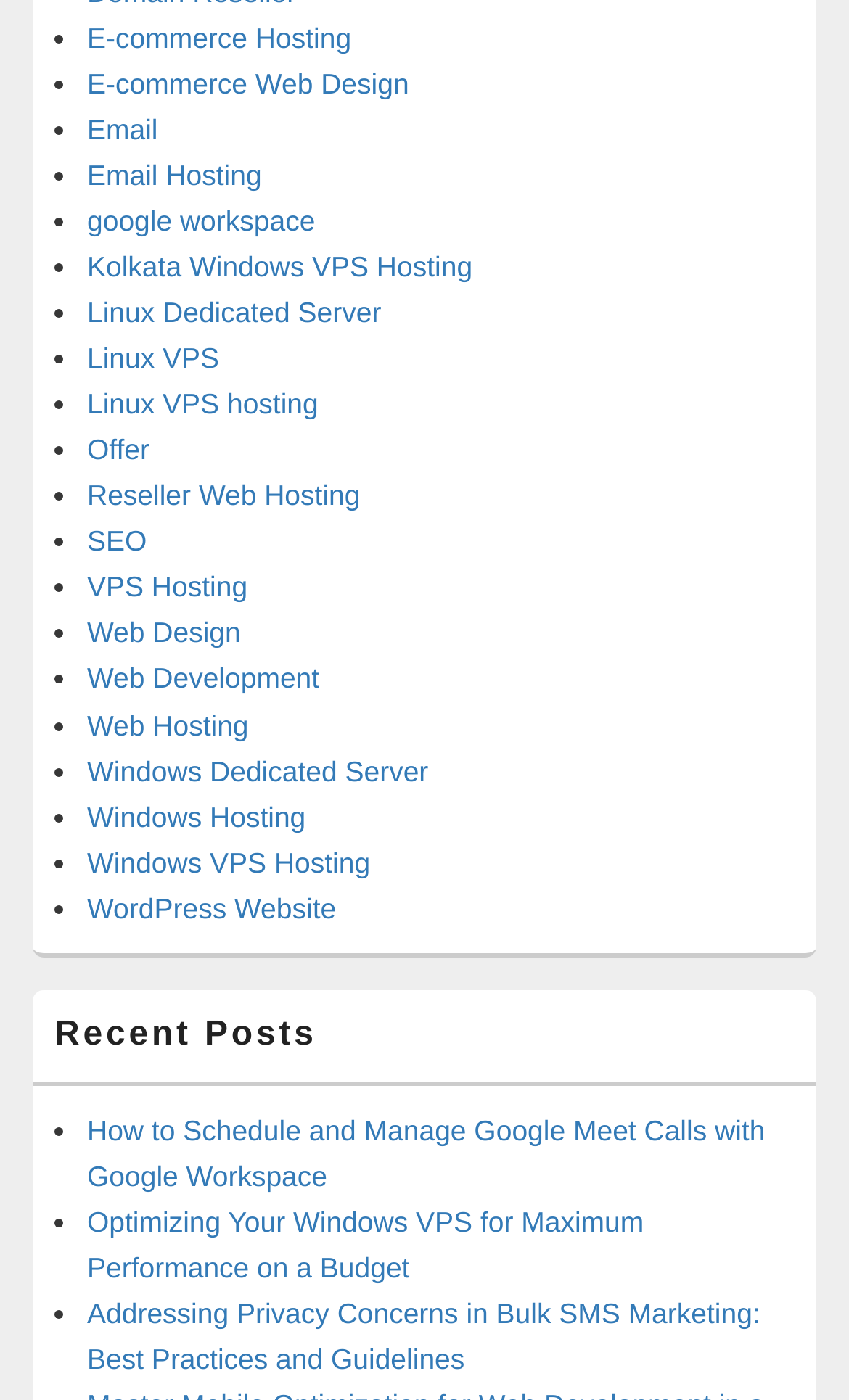Can you give a detailed response to the following question using the information from the image? What is the topic of the second recent post?

I examined the link elements below the 'Recent Posts' heading and found that the second link element is 'Optimizing Your Windows VPS for Maximum Performance on a Budget' with a bounding box coordinate of [0.103, 0.862, 0.758, 0.918]. This suggests that the topic of the second recent post is optimizing Windows VPS.